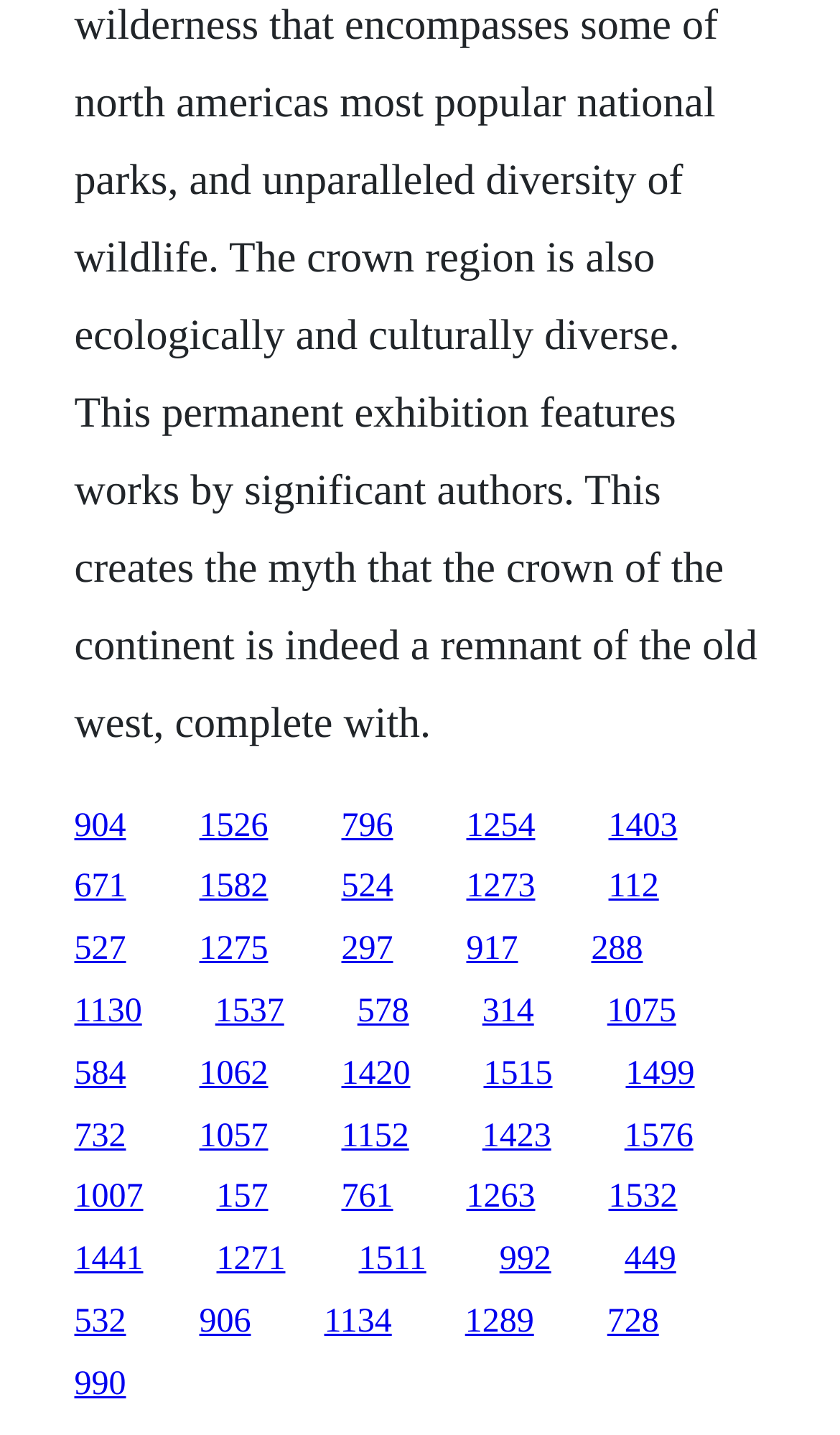Please specify the bounding box coordinates in the format (top-left x, top-left y, bottom-right x, bottom-right y), with all values as floating point numbers between 0 and 1. Identify the bounding box of the UI element described by: 1130

[0.088, 0.692, 0.169, 0.718]